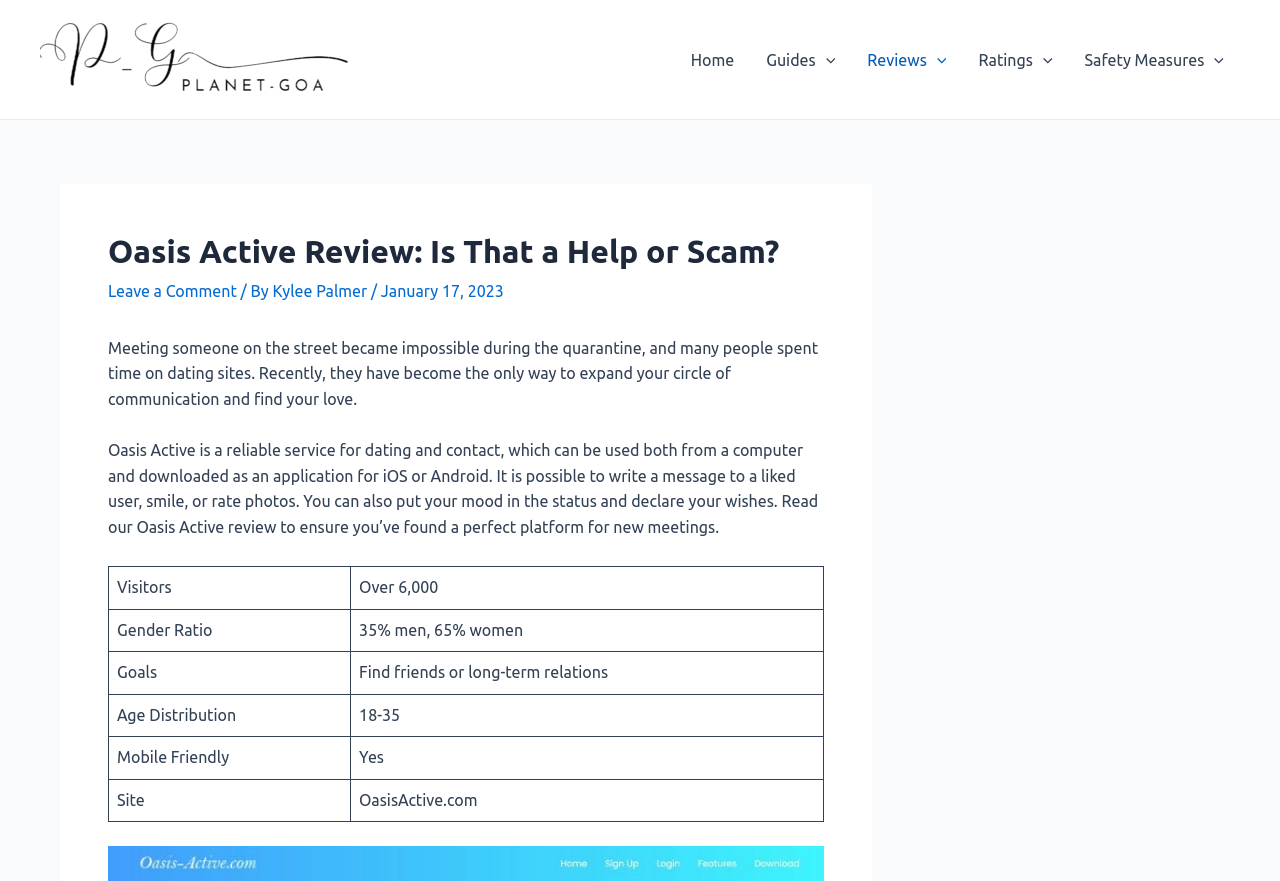Give a detailed account of the webpage, highlighting key information.

This webpage is a review of Oasis Active, a dating platform. At the top left corner, there is a PG LOGO image, which is also a link. Next to it, there is a site navigation menu with links to Home, Guides, Reviews, Ratings, and Safety Measures. Each of these links has a menu toggle icon, which can be expanded to reveal more options.

Below the navigation menu, there is a header section with a heading that reads "Oasis Active Review: Is That a Help or Scam?" followed by a link to leave a comment, the author's name, and the date of publication. 

The main content of the webpage is a review of Oasis Active, which starts with a paragraph discussing the challenges of meeting people during the quarantine and how dating sites have become a popular way to expand one's social circle. The review then describes Oasis Active as a reliable service for dating and contact, which can be used on both computers and mobile devices.

Below the introductory paragraphs, there is a table that summarizes the key features of Oasis Active, including the number of visitors, gender ratio, goals, age distribution, and mobile friendliness. The table has five rows, each with two columns, and provides a concise overview of the platform's characteristics.

Overall, the webpage is a detailed review of Oasis Active, providing an overview of its features and functionality, and is likely to be helpful for single girls looking to meet their partners online.